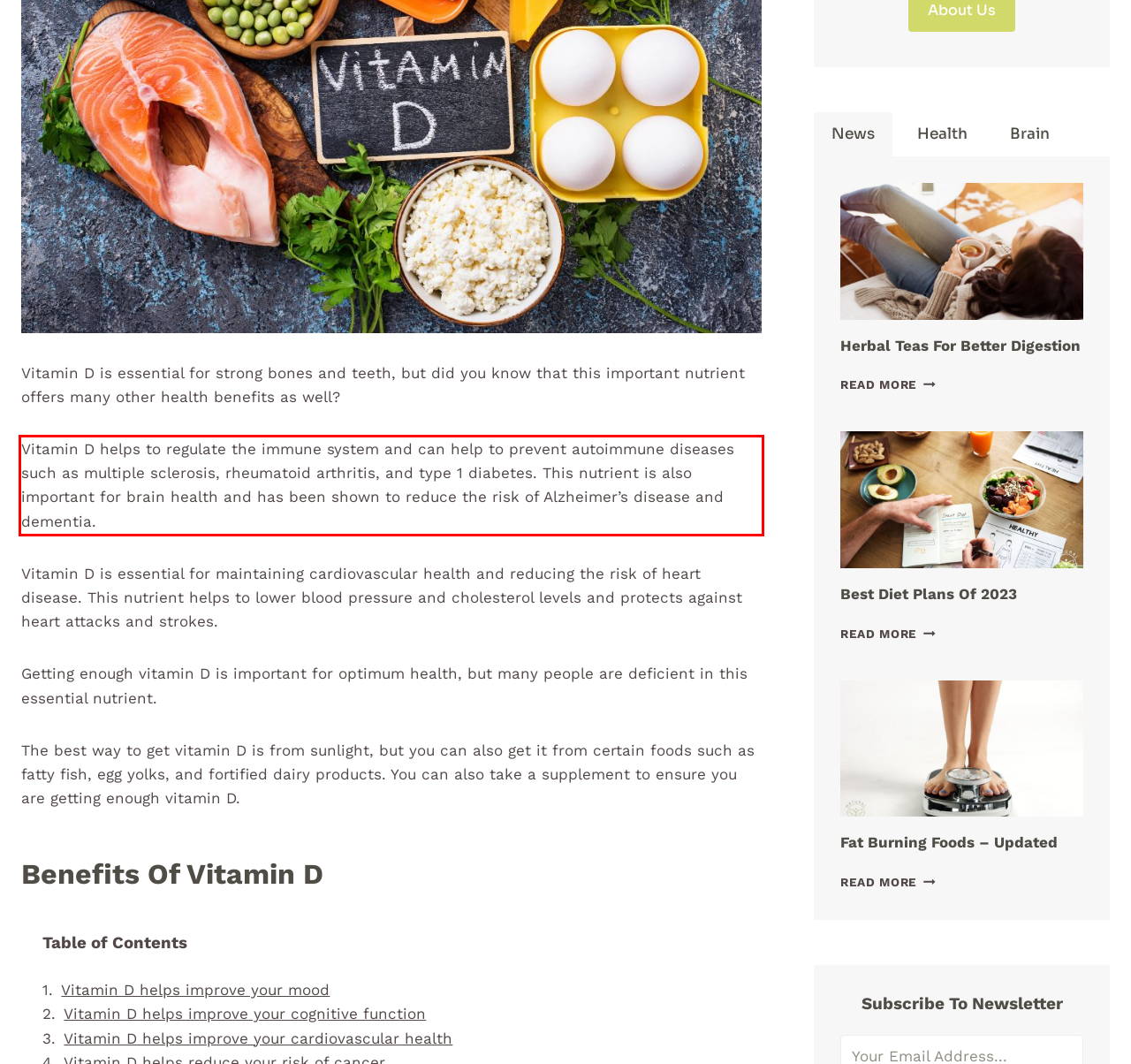You have a webpage screenshot with a red rectangle surrounding a UI element. Extract the text content from within this red bounding box.

Vitamin D helps to regulate the immune system and can help to prevent autoimmune diseases such as multiple sclerosis, rheumatoid arthritis, and type 1 diabetes. This nutrient is also important for brain health and has been shown to reduce the risk of Alzheimer’s disease and dementia.